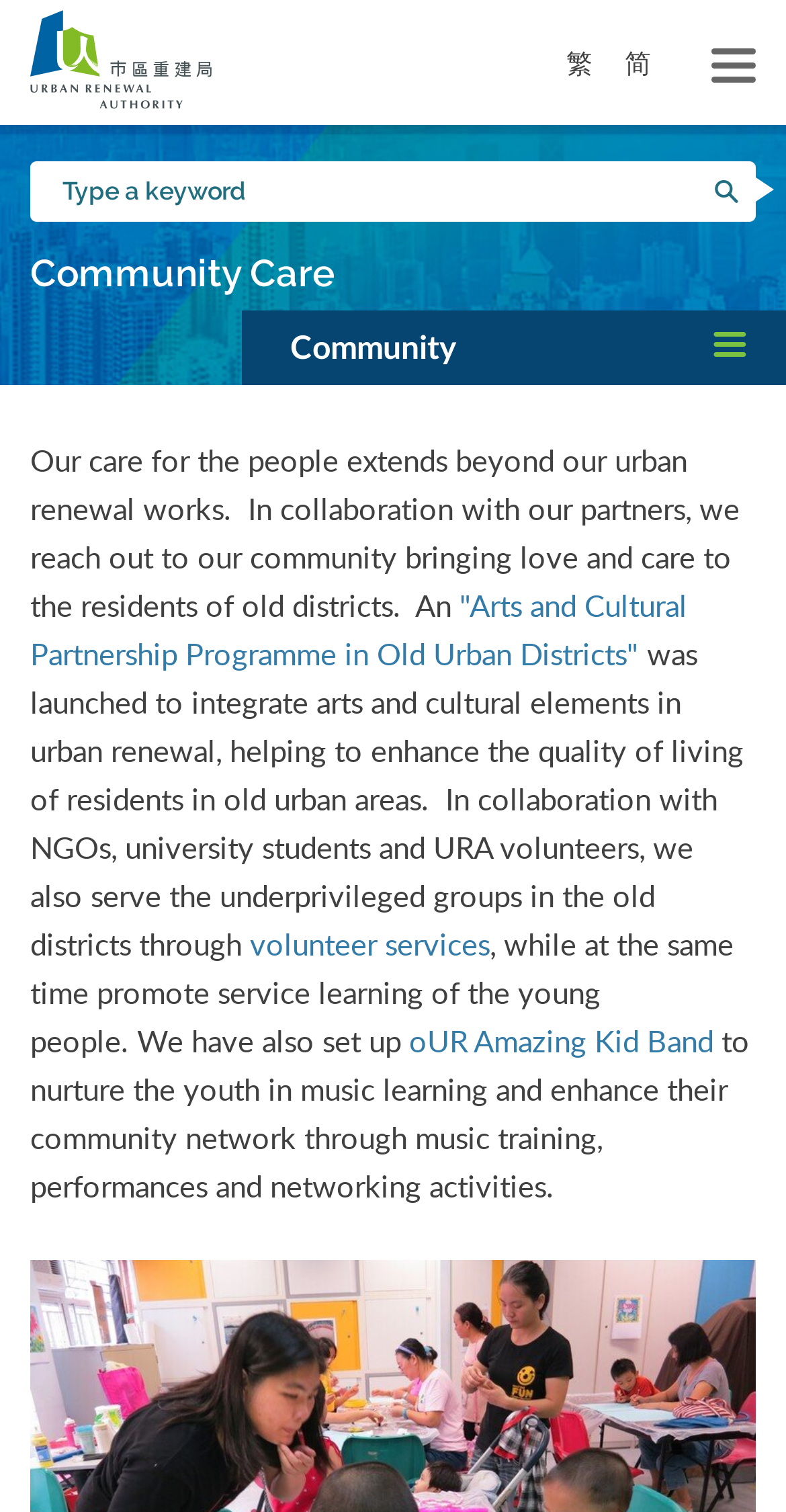Identify the bounding box of the UI element that matches this description: "Open menu".

[0.905, 0.013, 0.962, 0.075]